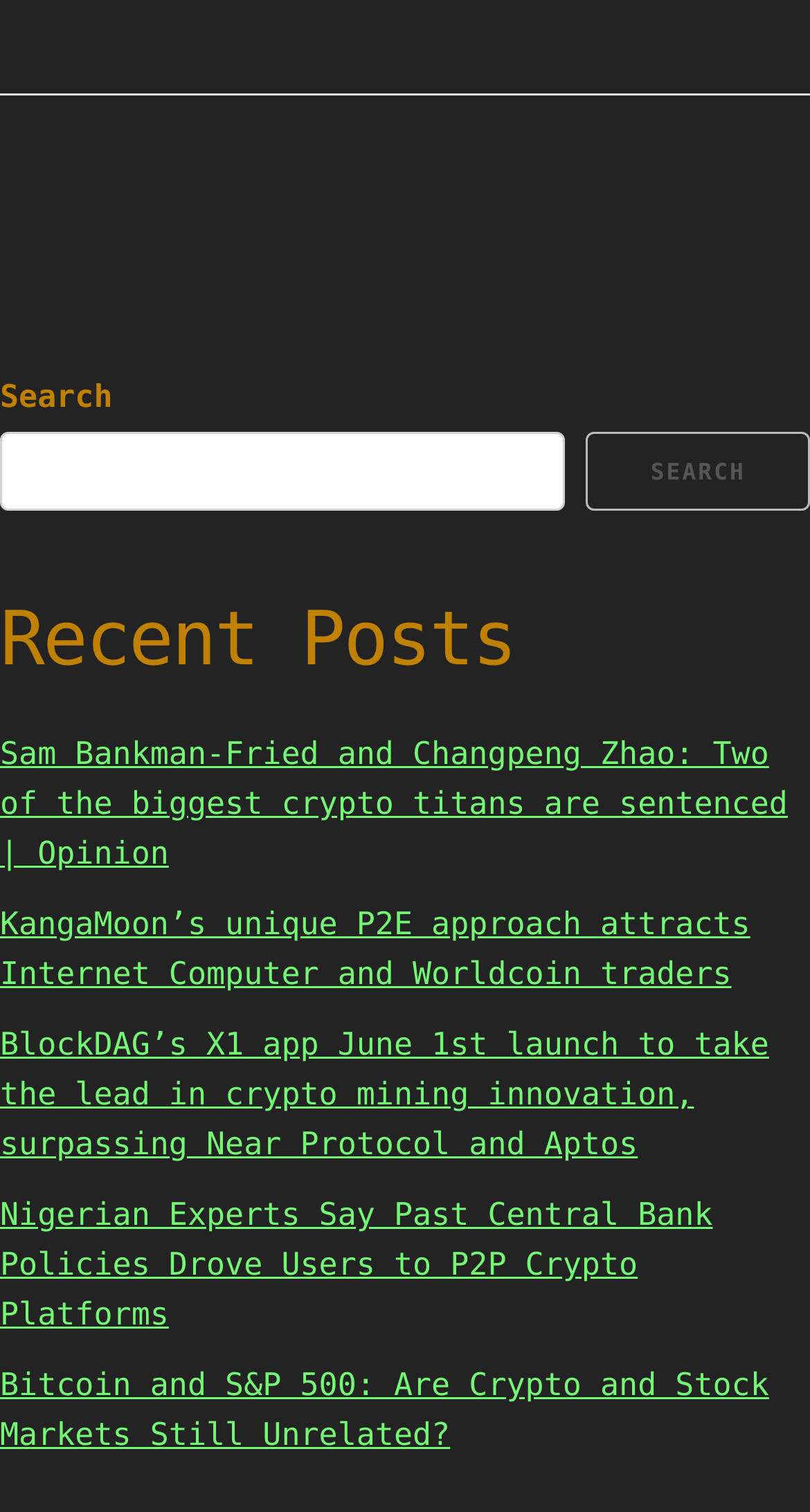Calculate the bounding box coordinates for the UI element based on the following description: "parent_node: SEARCH name="s"". Ensure the coordinates are four float numbers between 0 and 1, i.e., [left, top, right, bottom].

[0.0, 0.286, 0.698, 0.338]